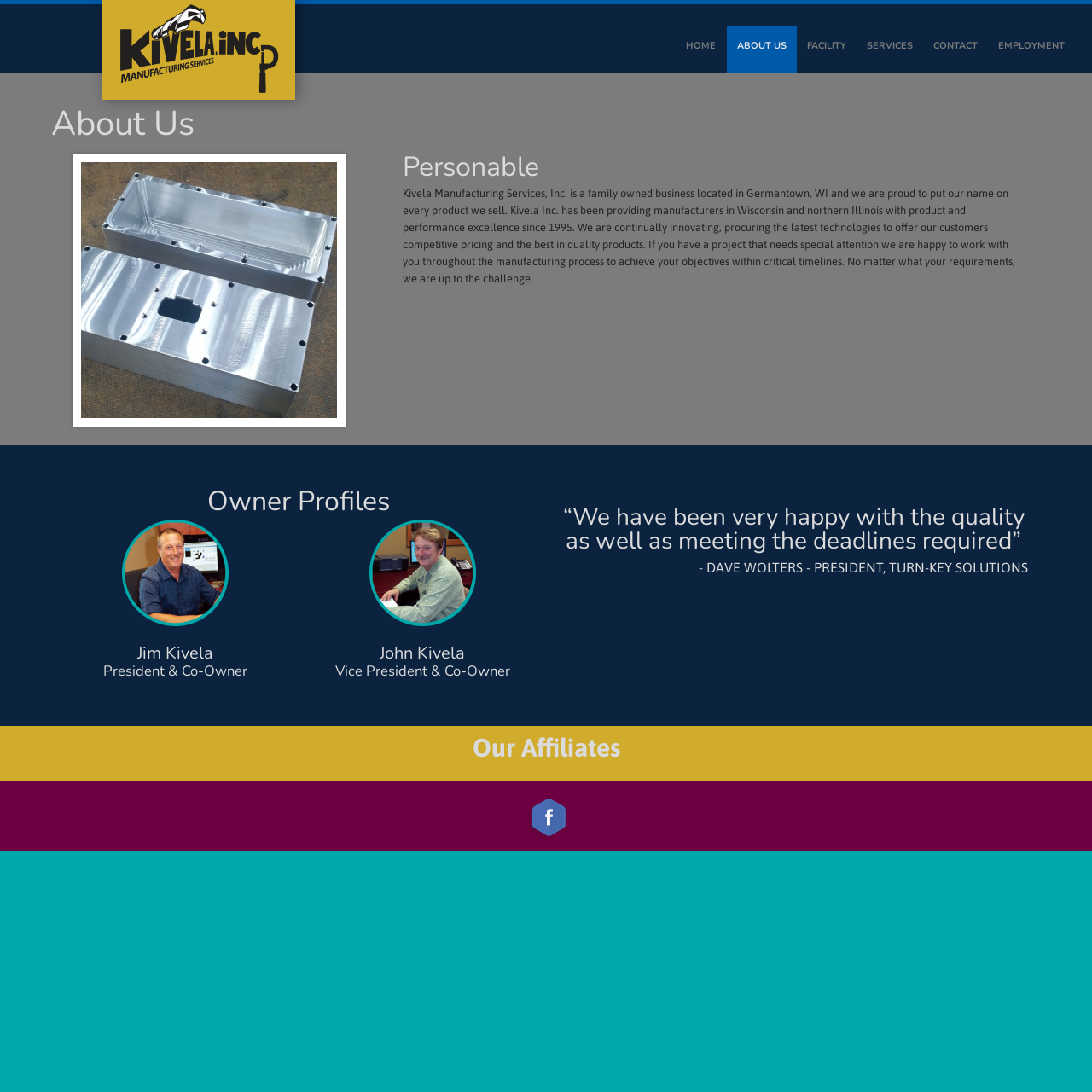Bounding box coordinates are given in the format (top-left x, top-left y, bottom-right x, bottom-right y). All values should be floating point numbers between 0 and 1. Provide the bounding box coordinate for the UI element described as: Jim KivelaPresident & Co-Owner

[0.094, 0.588, 0.226, 0.624]